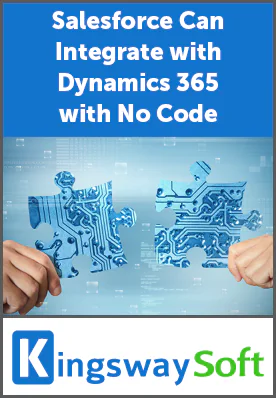How many puzzle pieces are being connected?
Please provide a single word or phrase answer based on the image.

two